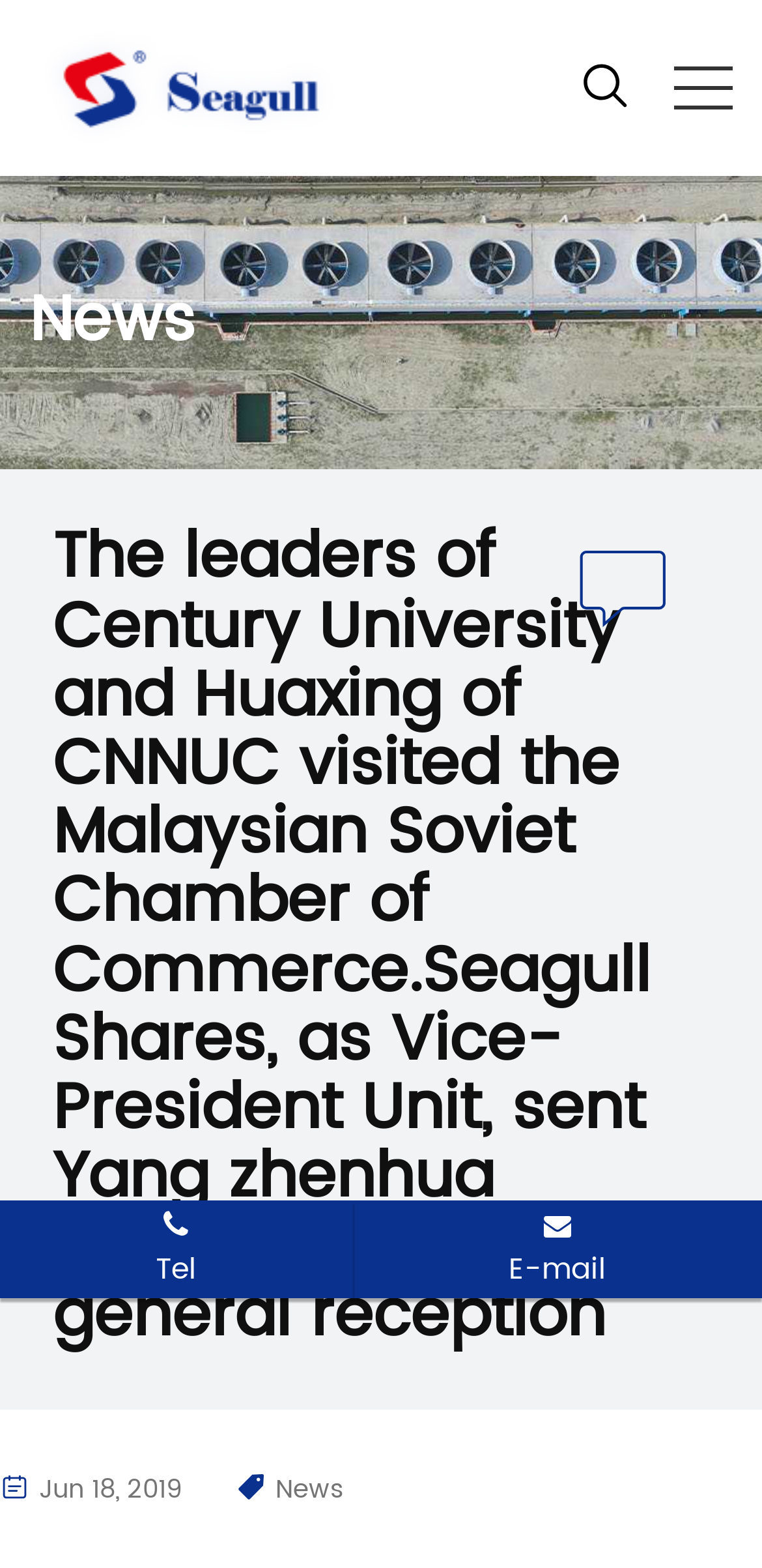Using the format (top-left x, top-left y, bottom-right x, bottom-right y), and given the element description, identify the bounding box coordinates within the screenshot: Seagull Cooling Tower Co., Ltd

[0.038, 0.012, 0.592, 0.1]